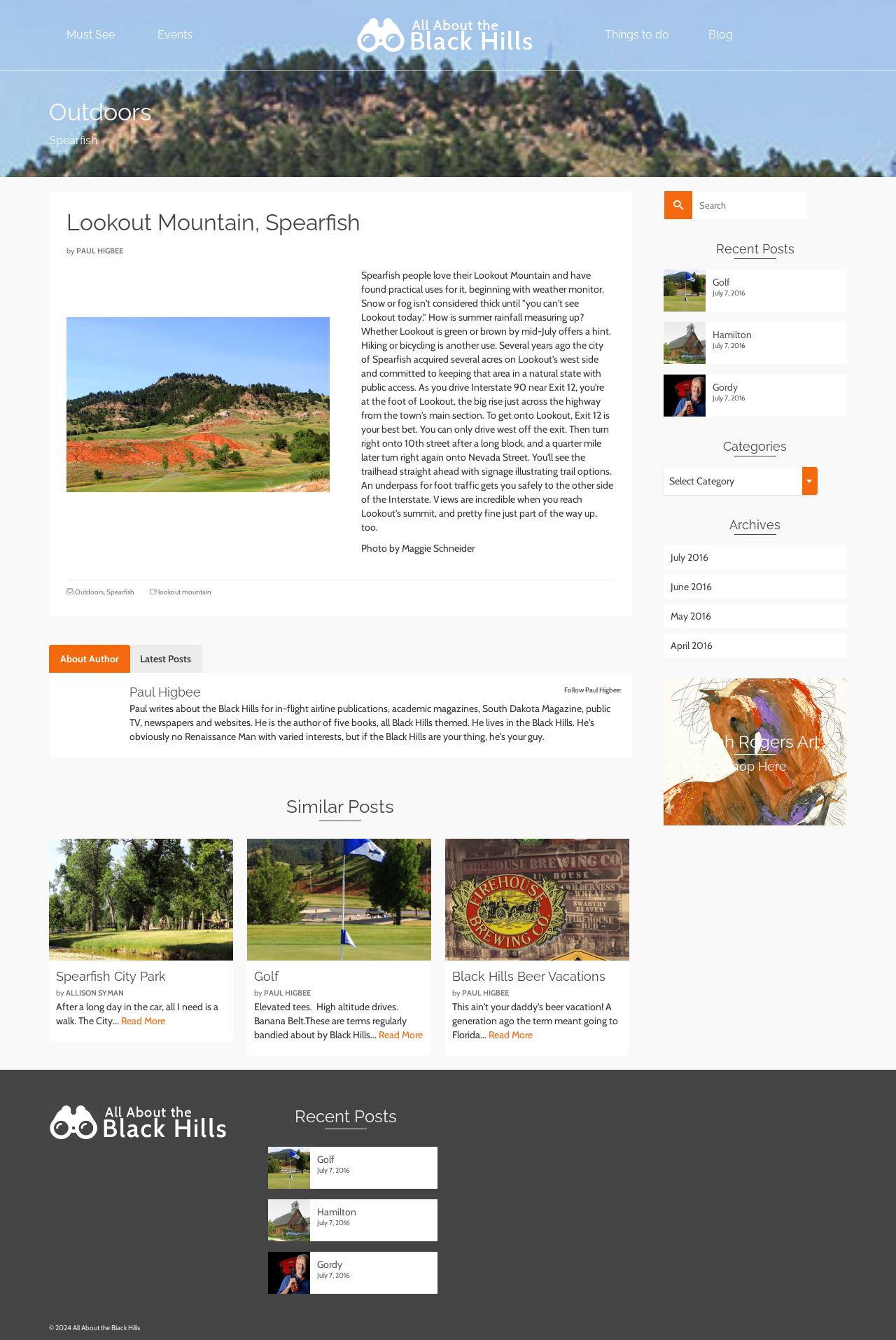Provide a short, one-word or phrase answer to the question below:
What is the location of Lookout Mountain?

Spearfish